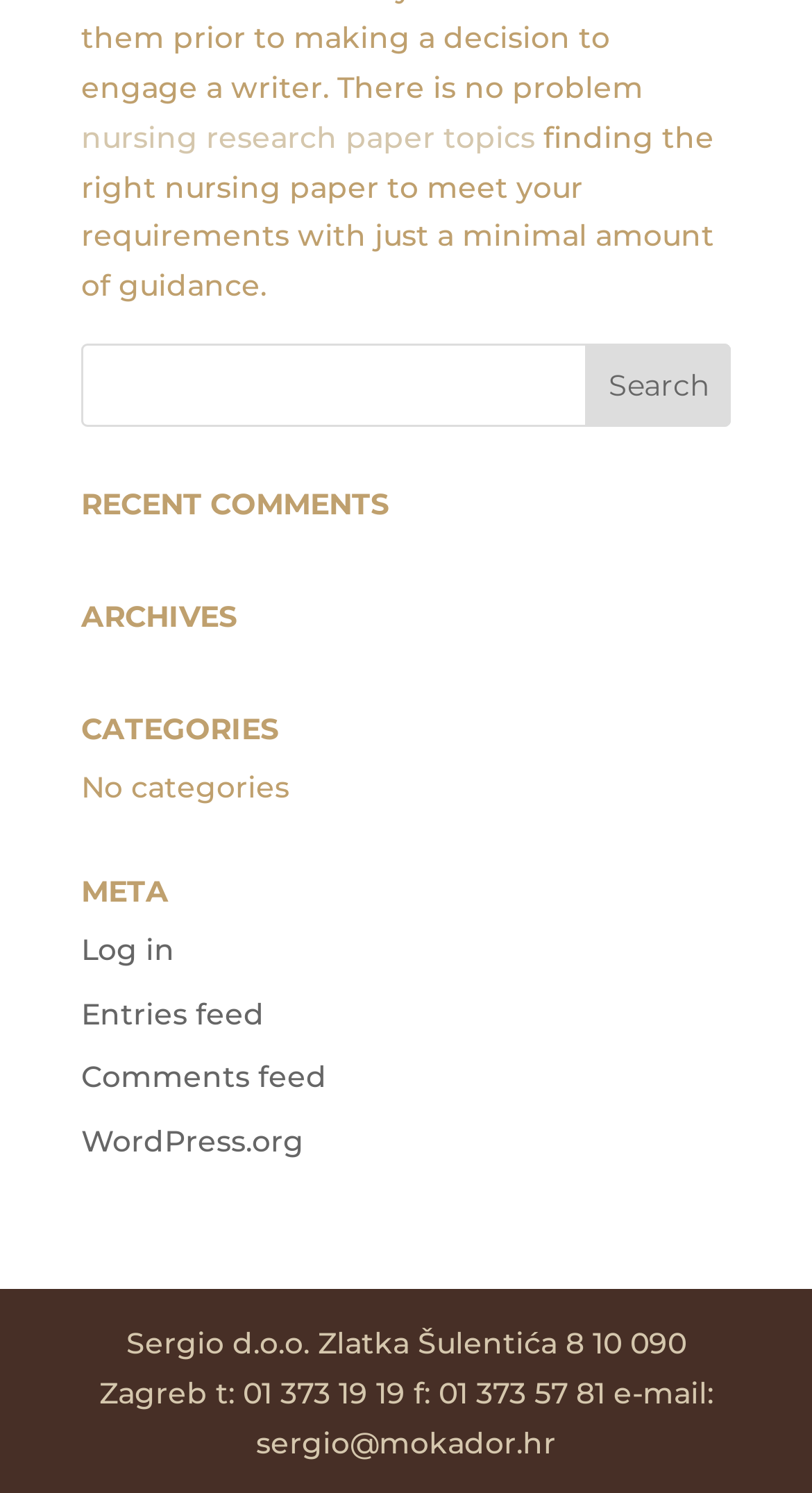Locate the bounding box coordinates of the clickable region necessary to complete the following instruction: "View categories". Provide the coordinates in the format of four float numbers between 0 and 1, i.e., [left, top, right, bottom].

[0.1, 0.478, 0.9, 0.512]